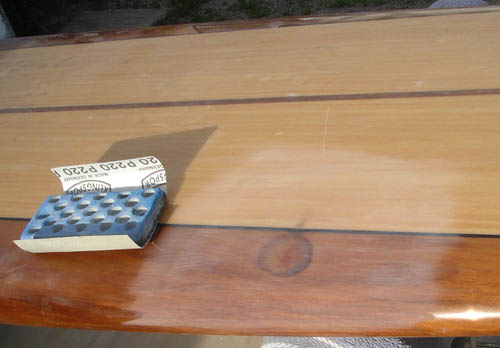What is the desired outcome of the sanding process?
Please describe in detail the information shown in the image to answer the question.

The image illustrates the desired outcome of the sanding process, which is to achieve a uniform, glossy appearance that enhances the wood's natural beauty. The light reflecting off the polished area demonstrates the desired result of the meticulous repair work.